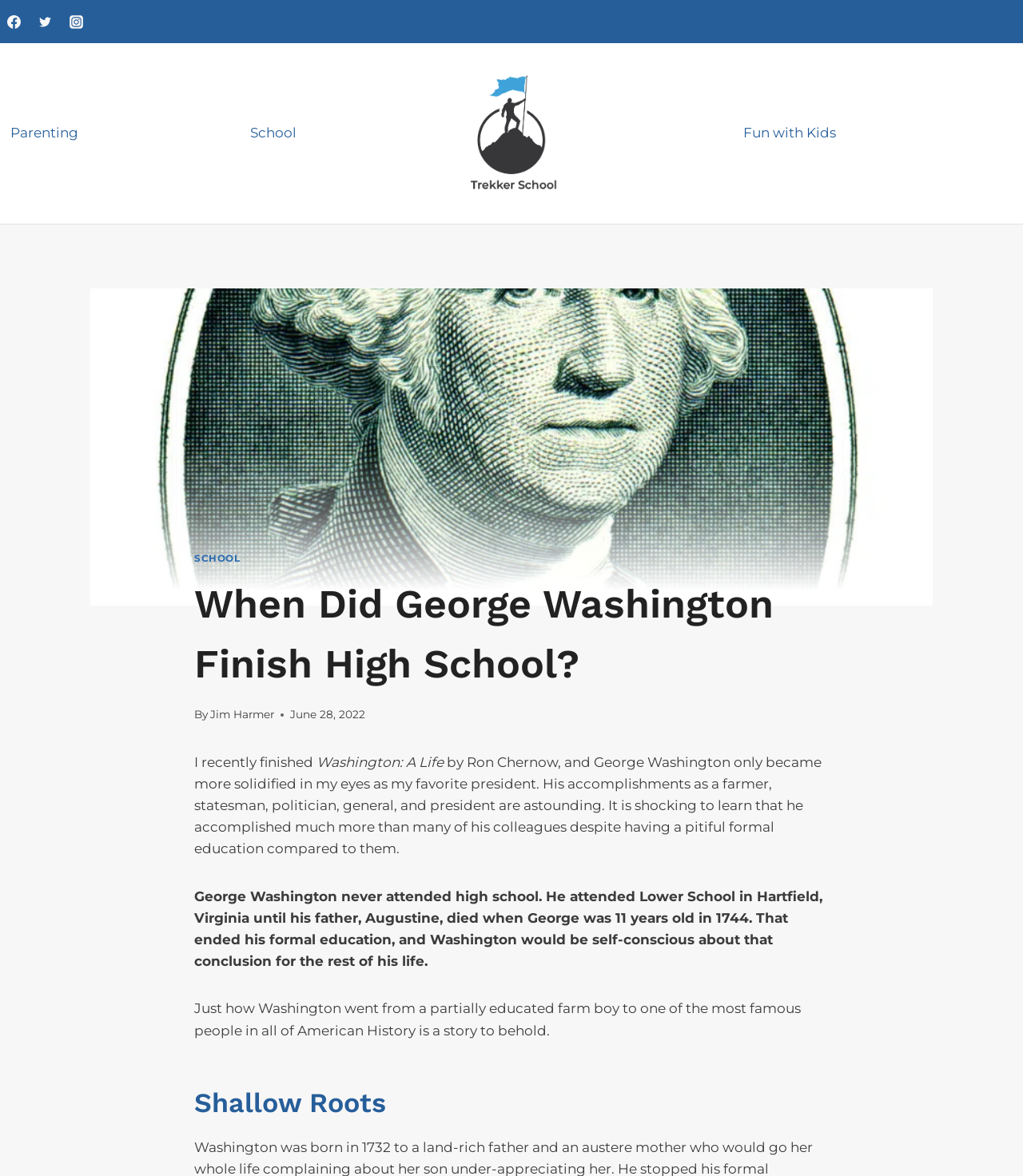Ascertain the bounding box coordinates for the UI element detailed here: "Facebook". The coordinates should be provided as [left, top, right, bottom] with each value being a float between 0 and 1.

[0.0, 0.007, 0.027, 0.03]